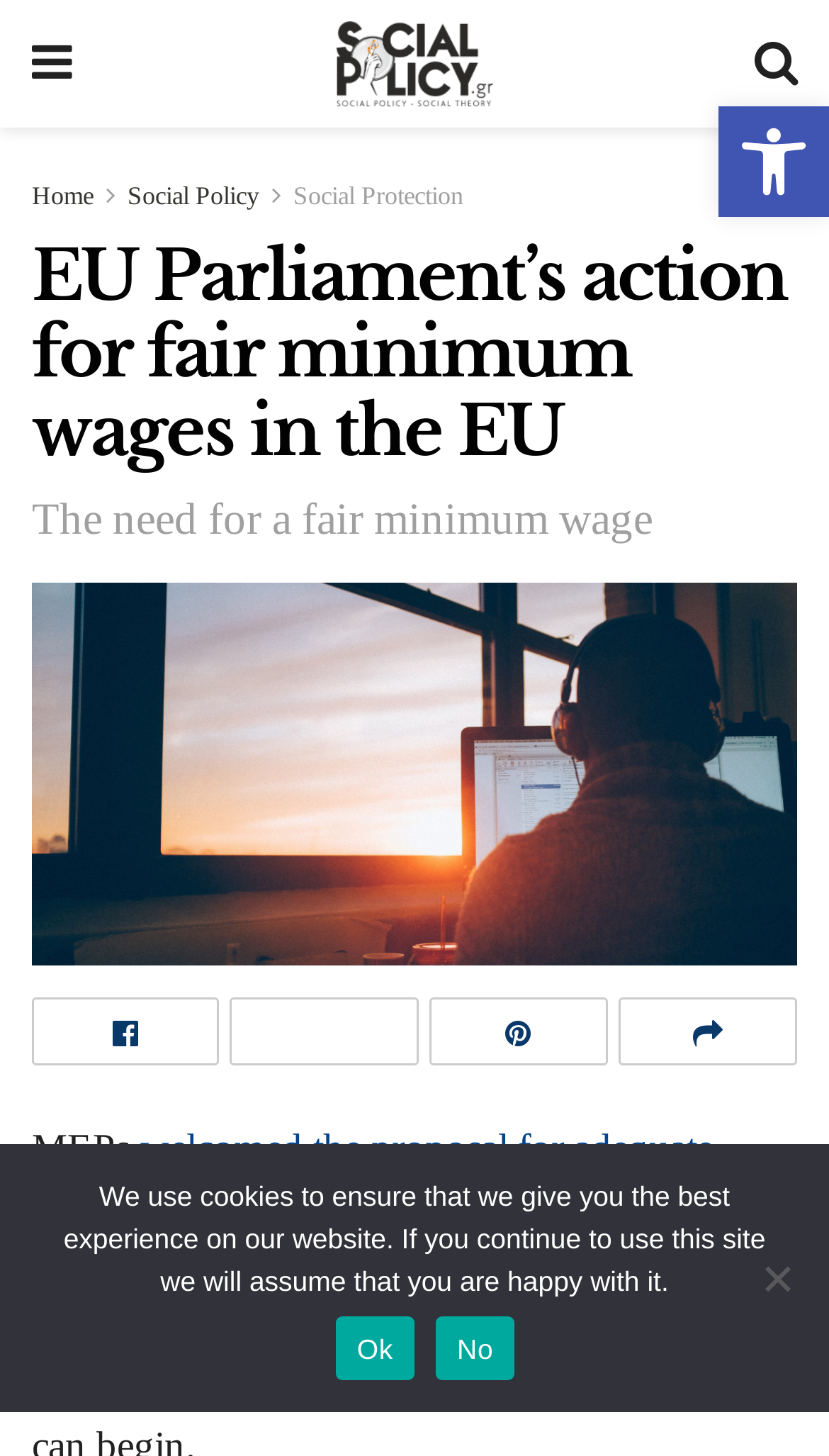What is the text of the static text element below the links?
Answer with a single word or short phrase according to what you see in the image.

MEPs 